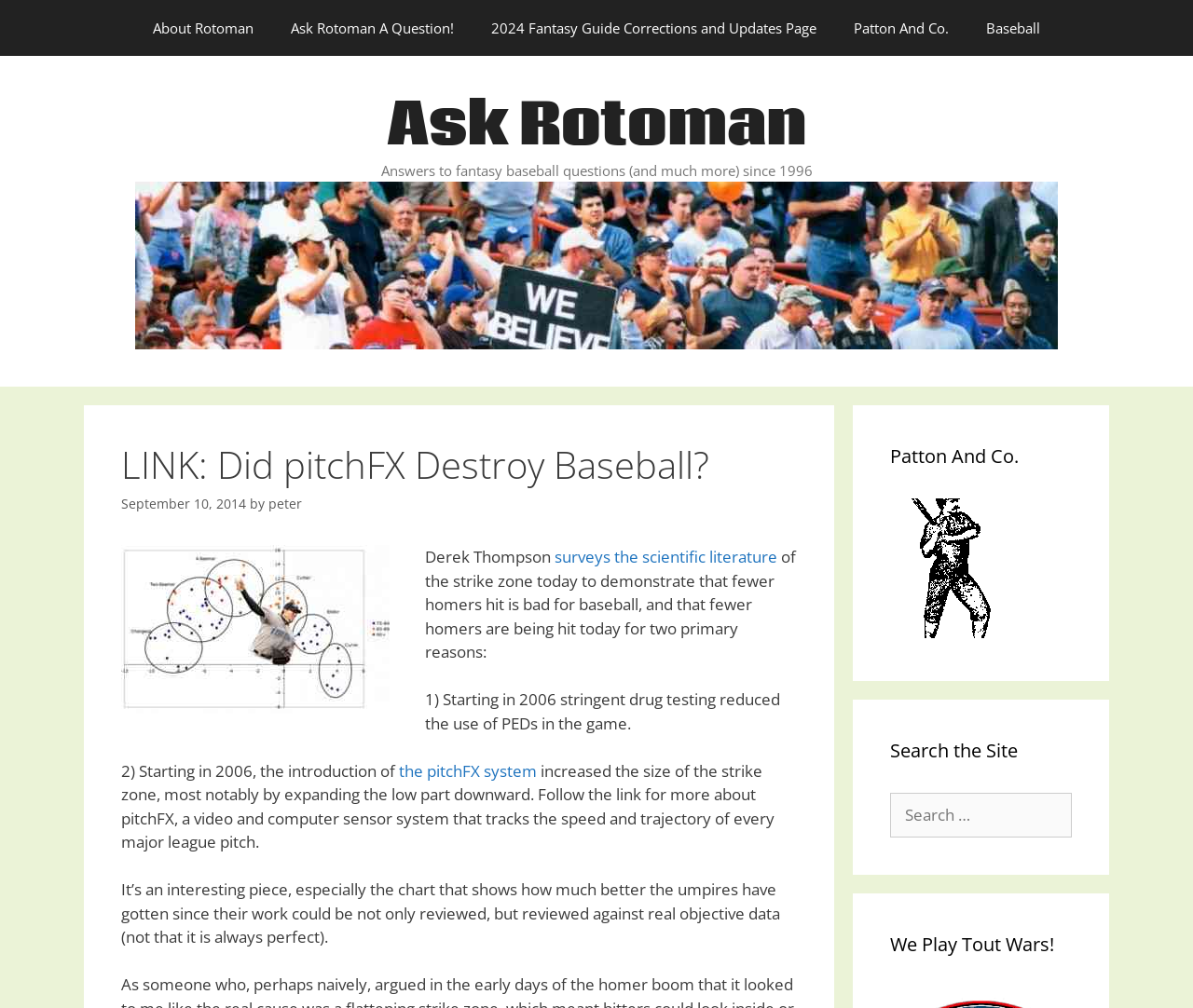Generate the text content of the main heading of the webpage.

LINK: Did pitchFX Destroy Baseball?